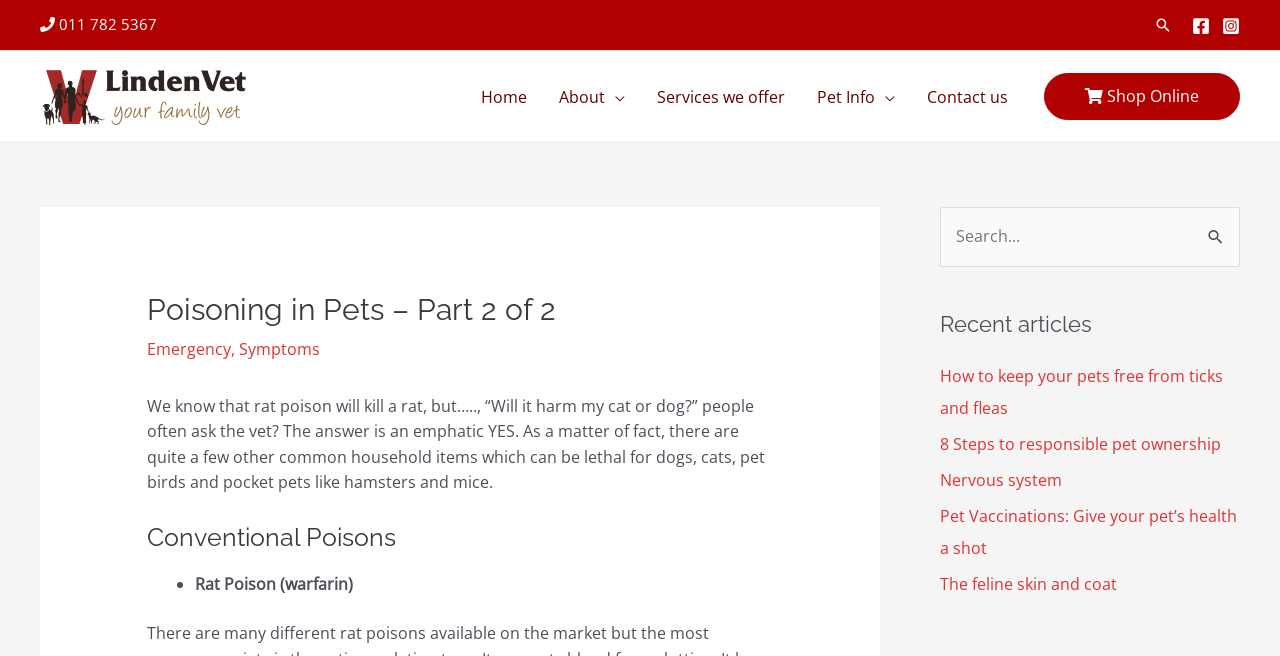What is the topic of the article on this webpage?
Relying on the image, give a concise answer in one word or a brief phrase.

Poisoning in Pets